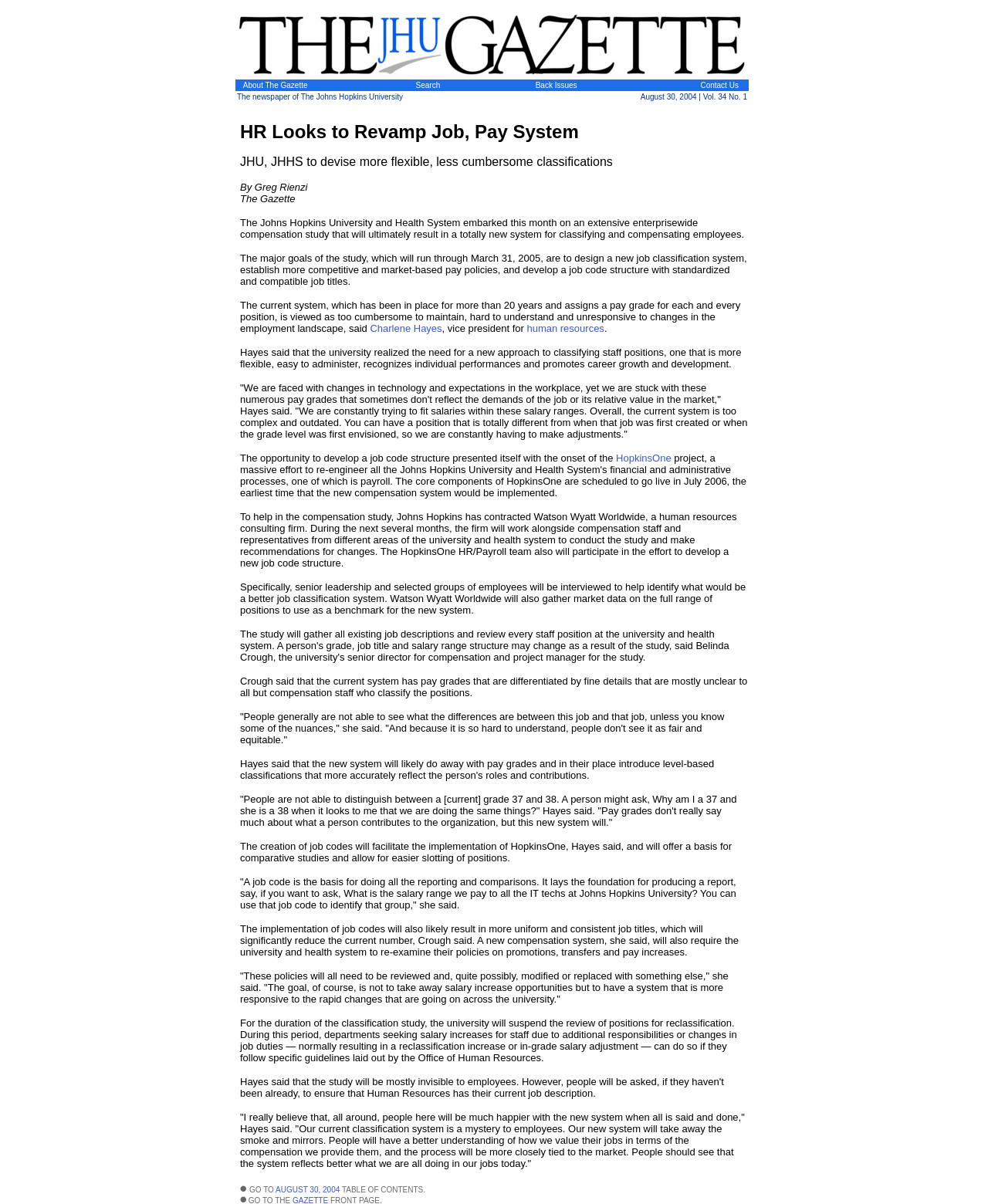Answer briefly with one word or phrase:
What is the purpose of the job code structure?

To facilitate comparative studies